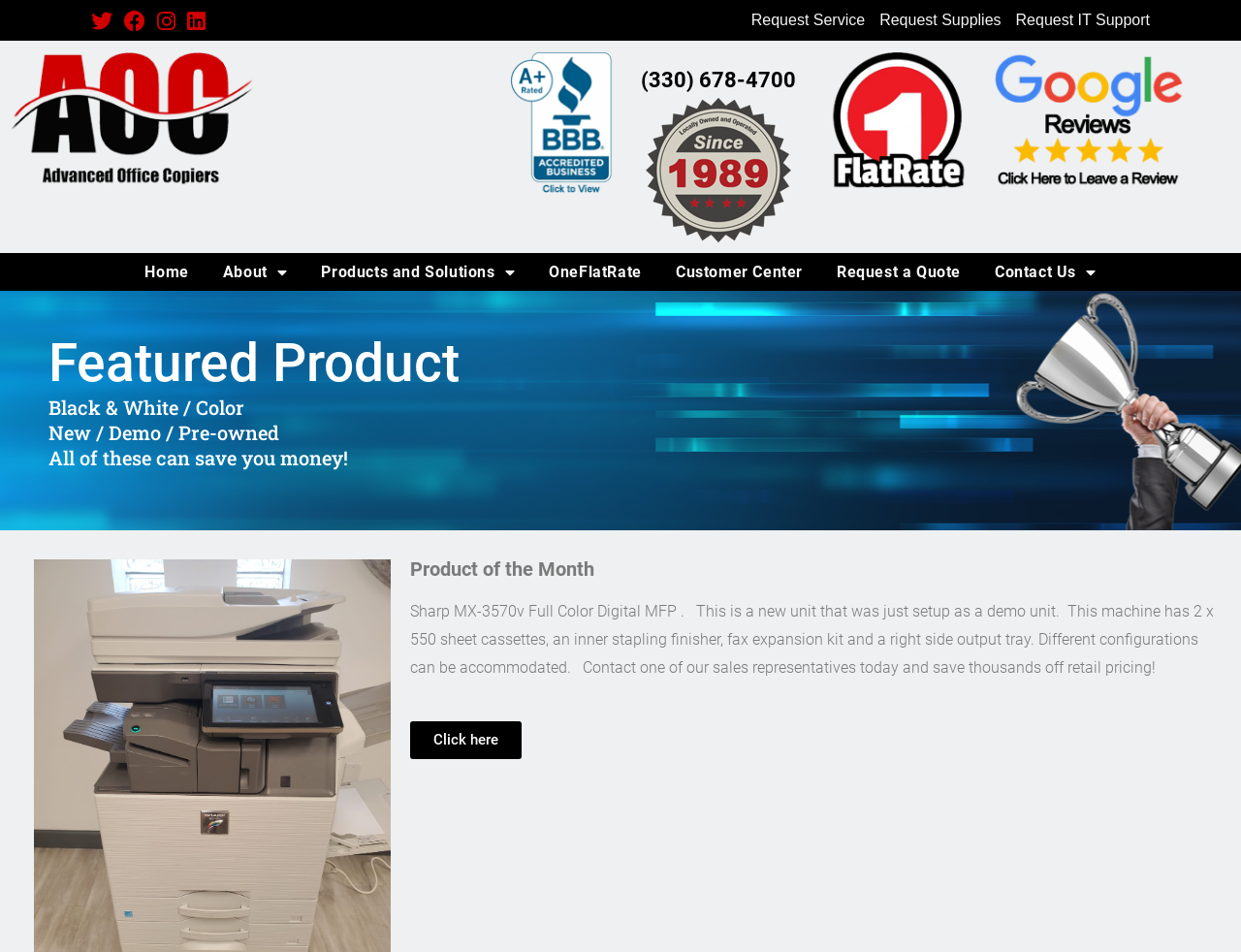What is the purpose of the 'Request a Quote' link?
Please answer the question with a detailed response using the information from the screenshot.

I inferred the purpose of the 'Request a Quote' link by its text and location on the webpage, which suggests that it allows users to request a quote for a product or service.